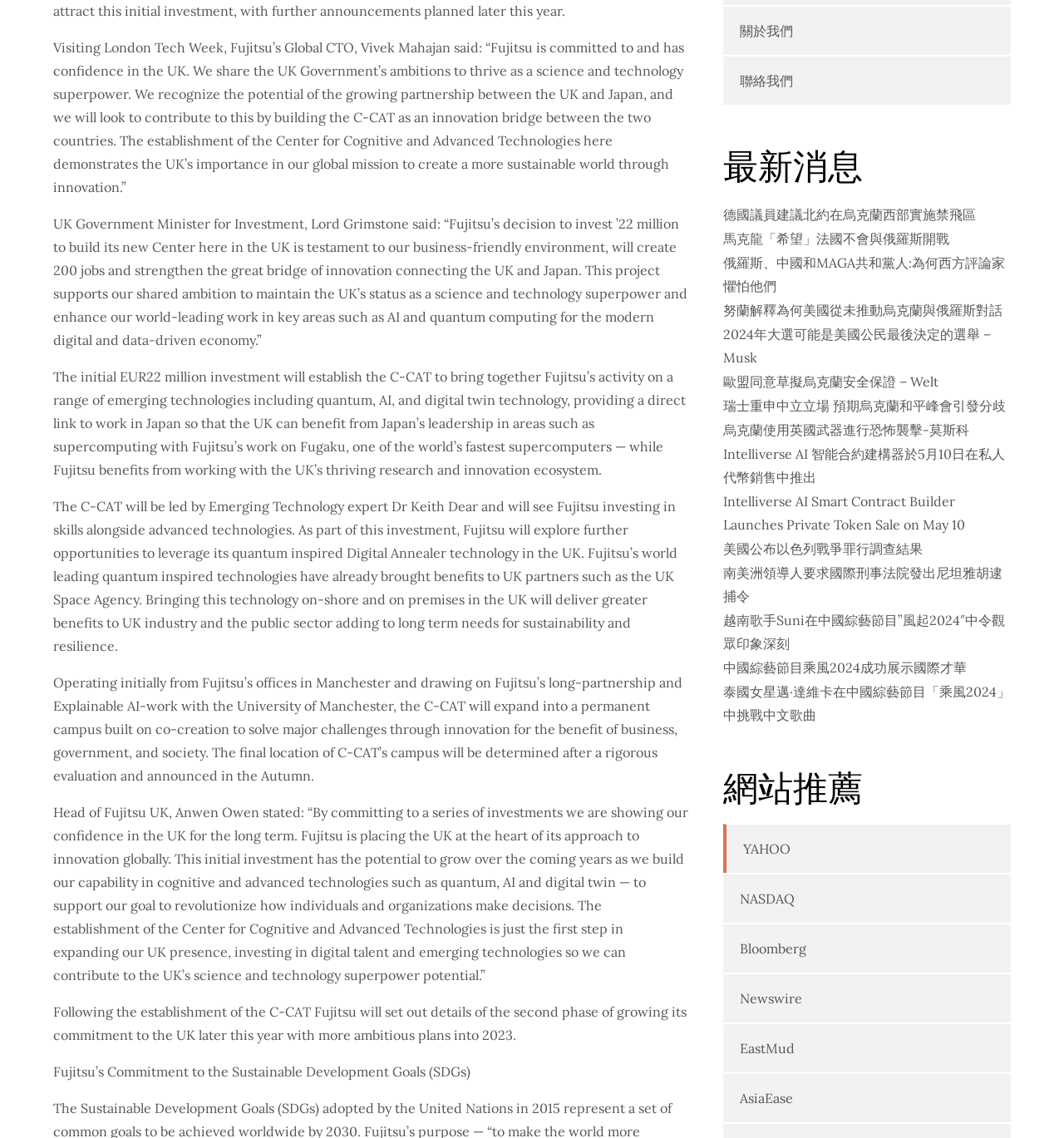What is Fujitsu's commitment to the UK?
Provide a concise answer using a single word or phrase based on the image.

Investing £22 million